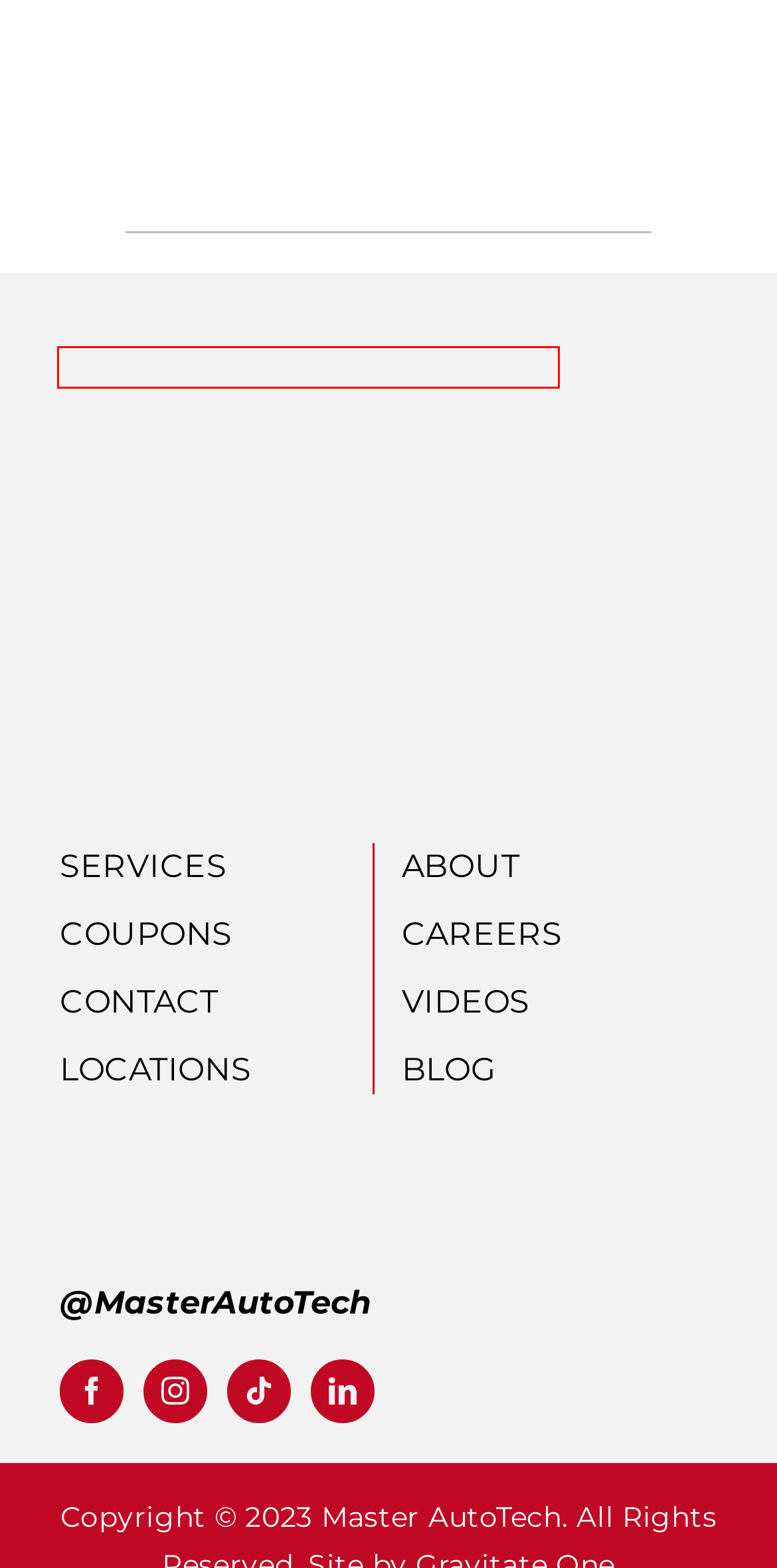Examine the screenshot of the webpage, which includes a red bounding box around an element. Choose the best matching webpage description for the page that will be displayed after clicking the element inside the red bounding box. Here are the candidates:
A. Master AutoTech (Formerly Master Muffler) | Auto Repair Experts
B. Exhaust Repair | Master Autotech
C. Blog | Master Autotech
D. How Long Do Your Car's Brake Rotors Last? | Master Autotech
E. Locations | Master AutoTech | Find A Store Near You
F. Videos | Master Autotech
G. About Us | Auto Repair Center | Master AutoTech
H. To Buy or Not To Buy: How to Own Your Car | Master Autotech

A